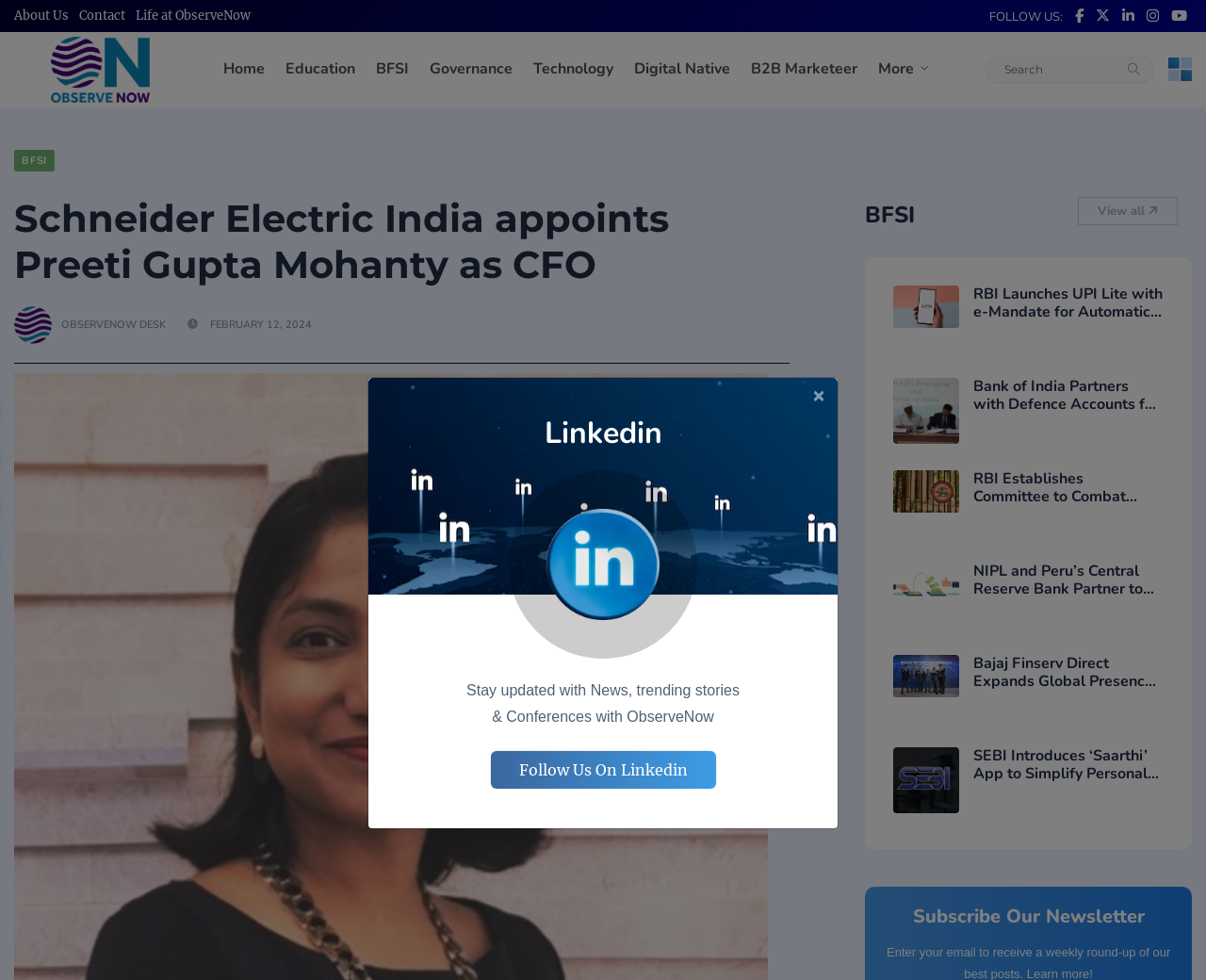Explain the webpage in detail.

The webpage is about ObserveNow Media, a news and media outlet. At the top, there are several links to different sections of the website, including "About Us", "Contact", and "Life at ObserveNow". Below these links, there is a row of social media icons, including Facebook, Twitter, LinkedIn, and others.

In the main content area, there is a heading that reads "Schneider Electric India appoints Preeti Gupta Mohanty as CFO". Below this heading, there is an image and a subheading that reads "OBSERVENOW DESK". The main article text is not provided, but it appears to be a news article about the appointment of Preeti Gupta Mohanty as CFO of Schneider Electric India.

To the right of the main article, there is a sidebar with several links to other news articles, including "RBI Launches UPI Lite with e-Mandate for Automatic Balance Top-Up", "Bank of India Partners with Defence Accounts for Pensioner Services via SPARSH", and others. Each of these links has a corresponding image.

At the bottom of the page, there is a section with a heading that reads "Subscribe Our Newsletter". Below this heading, there is a button to close the section and a link to follow ObserveNow on LinkedIn. There is also a paragraph of text that reads "Stay updated with News, trending stories & Conferences with ObserveNow".

Overall, the webpage appears to be a news and media outlet that provides articles and updates on various topics, including business, finance, and technology.